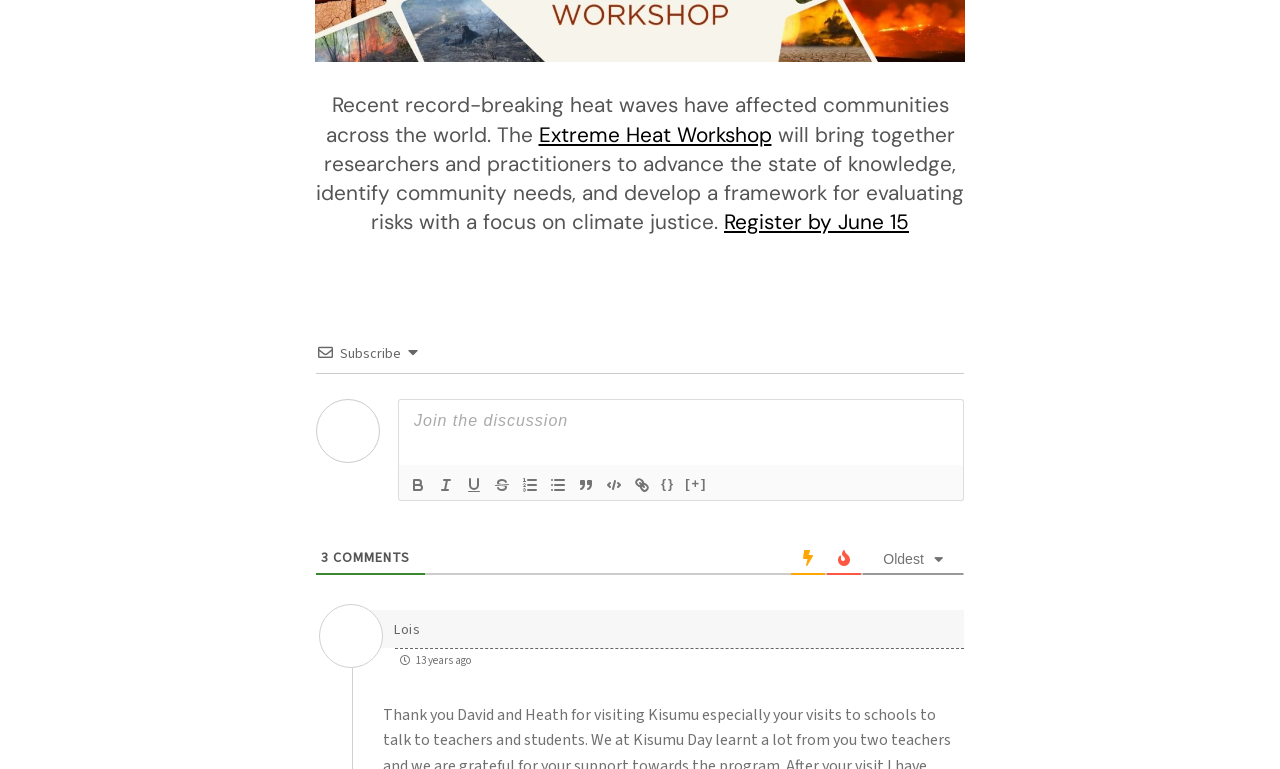Find the bounding box coordinates of the area to click in order to follow the instruction: "Click the 'Register' link".

[0.566, 0.27, 0.627, 0.305]